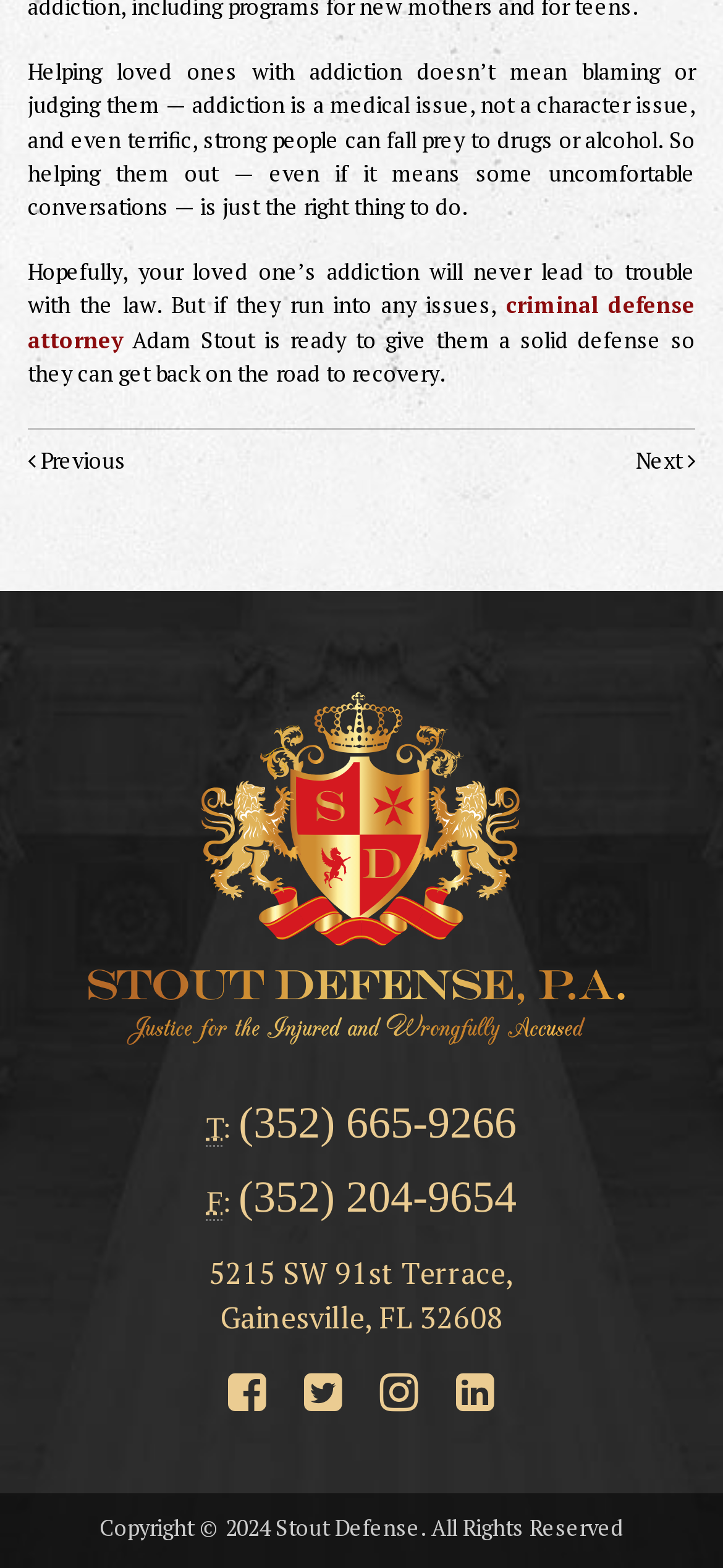Please identify the coordinates of the bounding box for the clickable region that will accomplish this instruction: "Visit the Facebook page".

[0.315, 0.873, 0.369, 0.904]